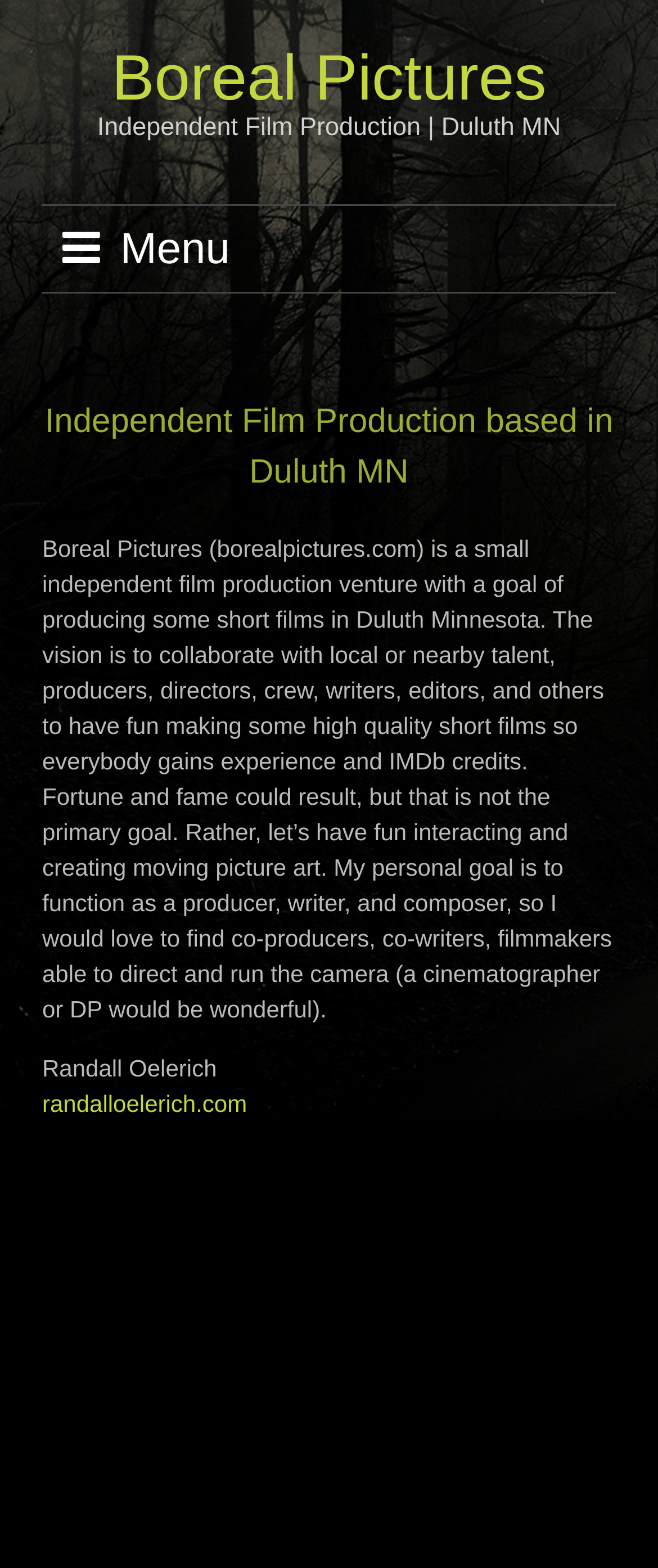Where is Boreal Pictures based?
Examine the image and provide an in-depth answer to the question.

The answer can be found in the heading element 'Independent Film Production | Duluth MN'. The bounding box coordinates of this element are [0.064, 0.072, 0.936, 0.091].